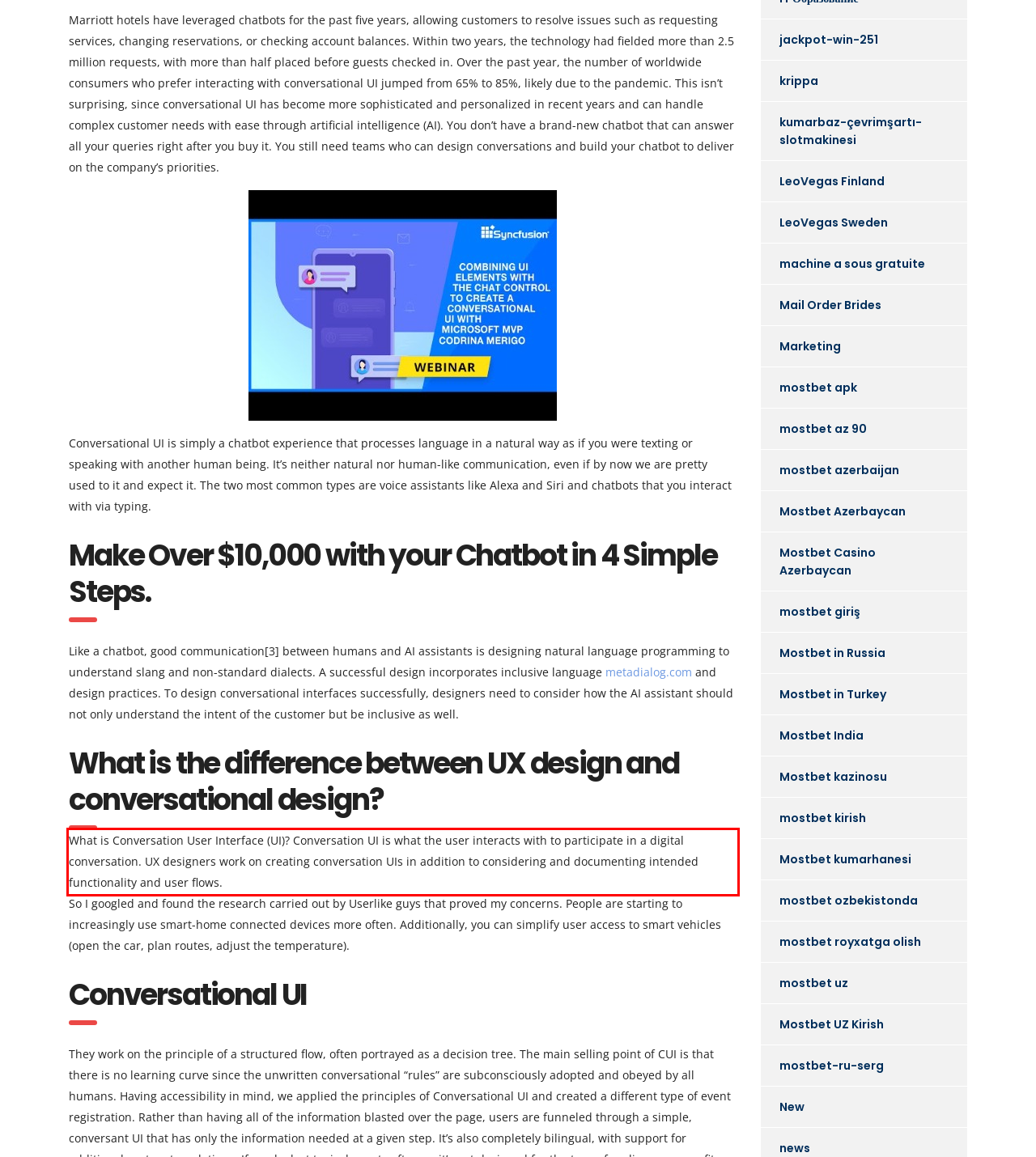Using the provided webpage screenshot, recognize the text content in the area marked by the red bounding box.

What is Conversation User Interface (UI)? Conversation UI is what the user interacts with to participate in a digital conversation. UX designers work on creating conversation UIs in addition to considering and documenting intended functionality and user flows.